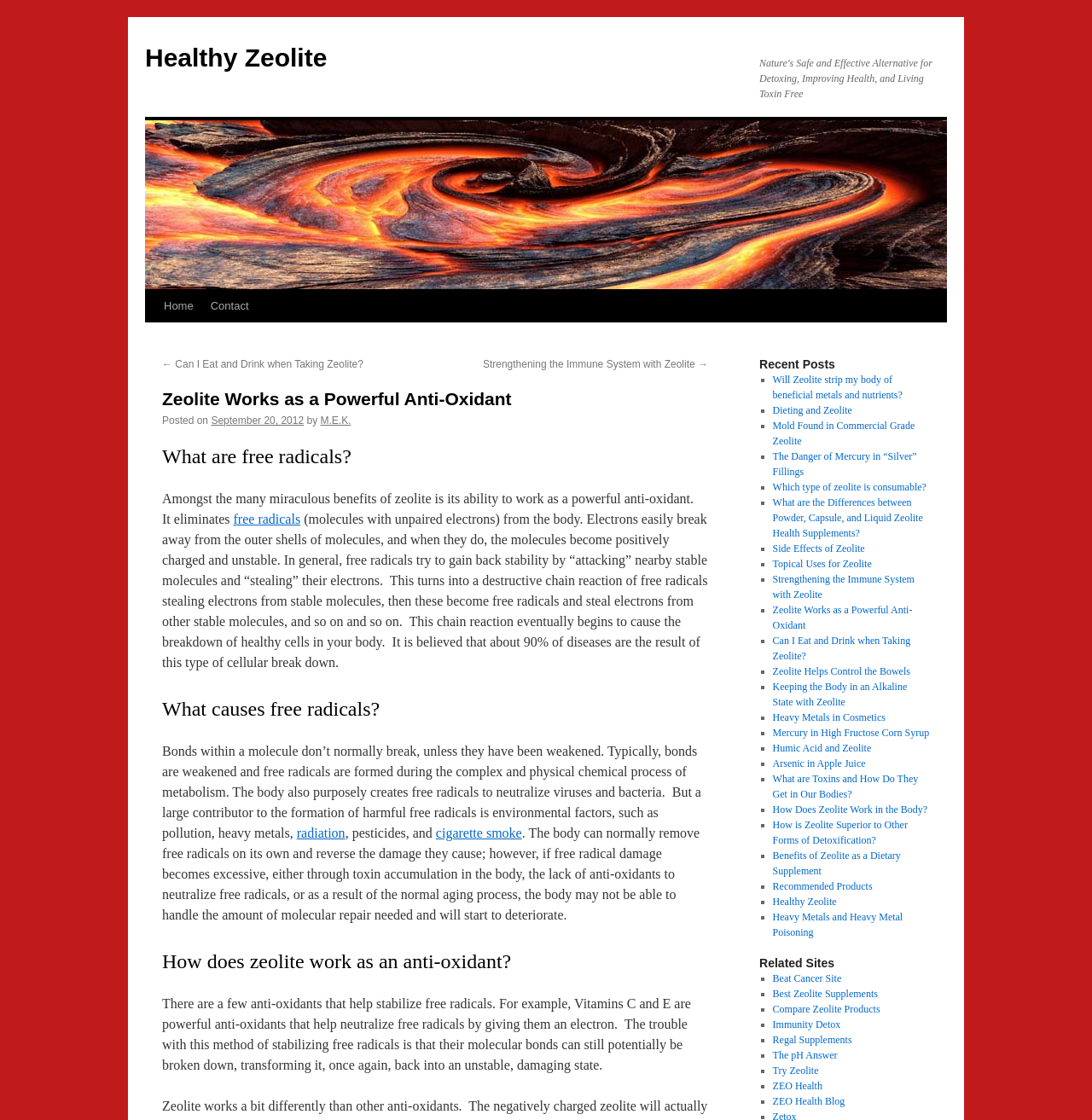Determine the bounding box coordinates of the UI element described below. Use the format (top-left x, top-left y, bottom-right x, bottom-right y) with floating point numbers between 0 and 1: Humic Acid and Zeolite

[0.707, 0.663, 0.798, 0.673]